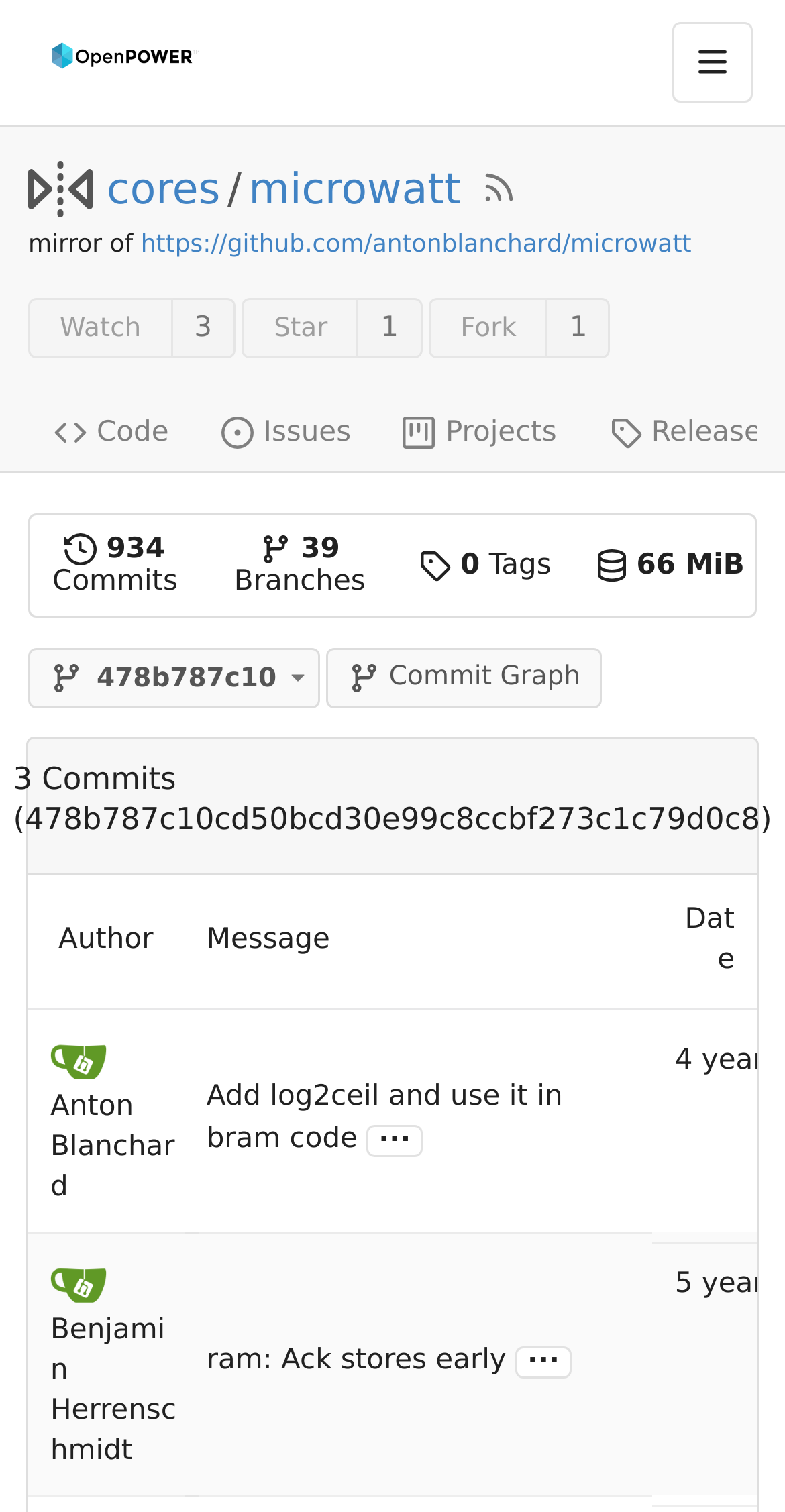Show the bounding box coordinates of the element that should be clicked to complete the task: "View the Commit Graph".

[0.416, 0.429, 0.768, 0.469]